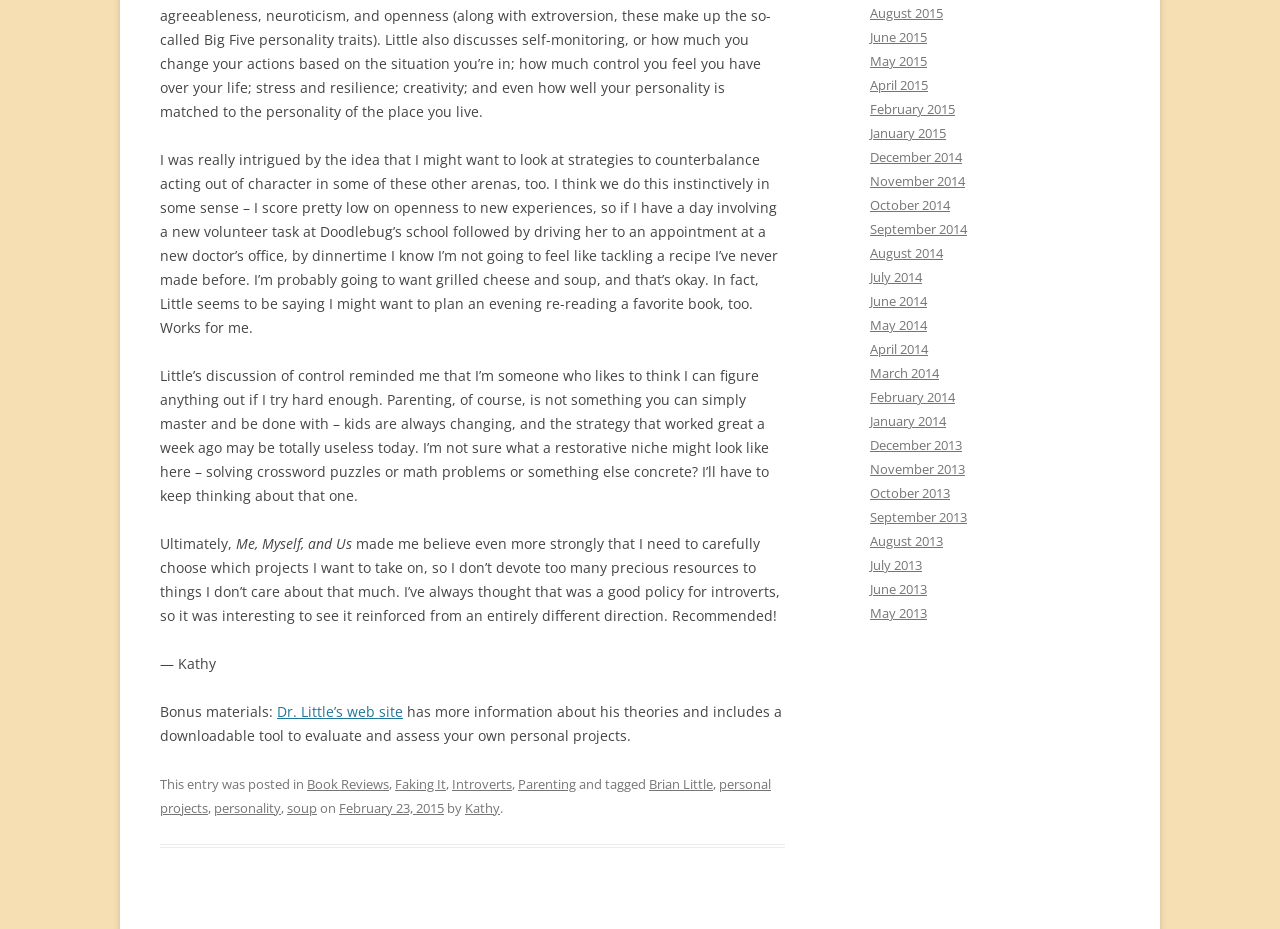Using the webpage screenshot, find the UI element described by Dr. Little’s web site. Provide the bounding box coordinates in the format (top-left x, top-left y, bottom-right x, bottom-right y), ensuring all values are floating point numbers between 0 and 1.

[0.216, 0.755, 0.315, 0.776]